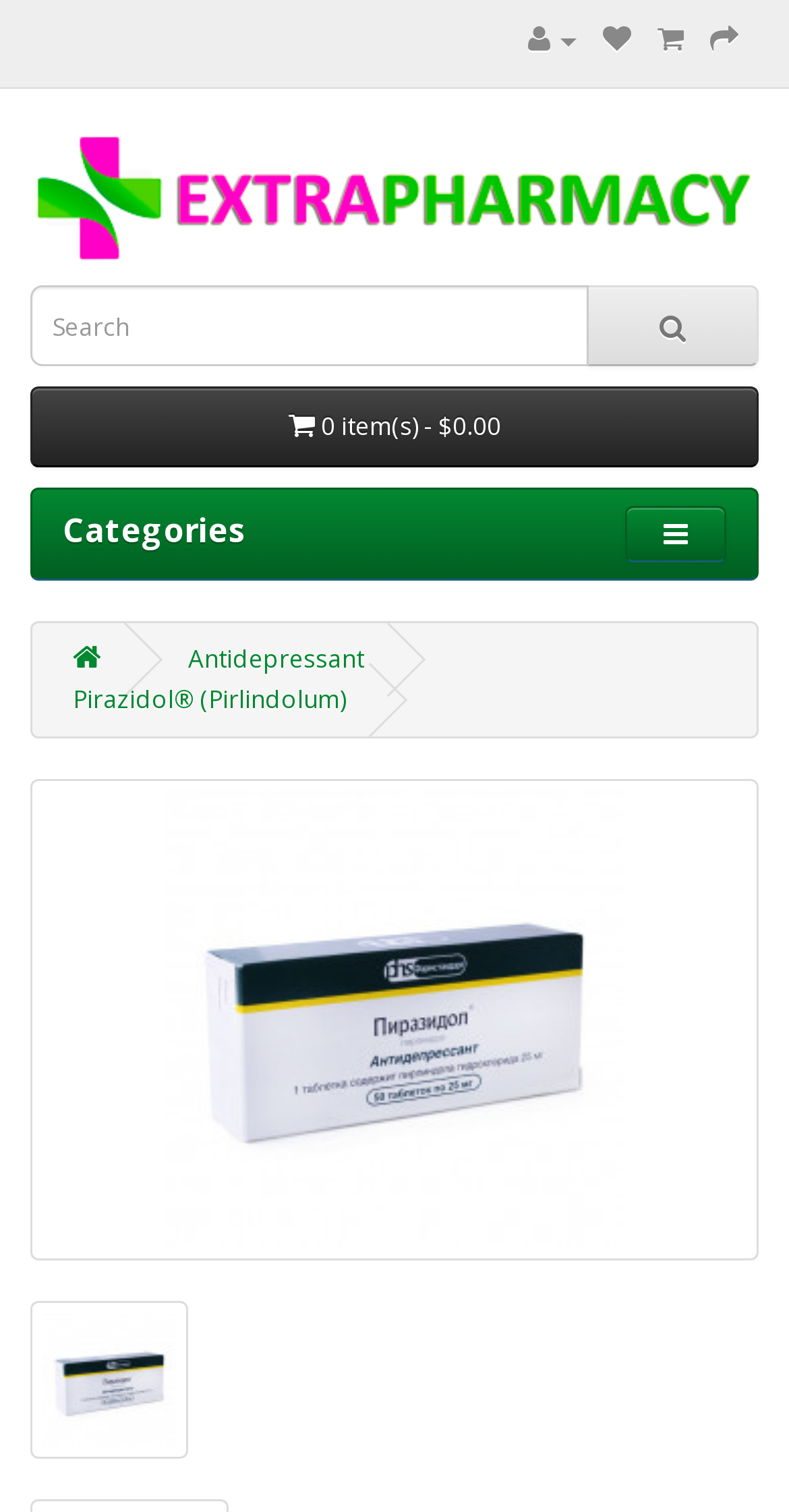Can I navigate to other categories from this webpage?
Please use the image to provide an in-depth answer to the question.

The presence of links with text 'Categories' and 'Antidepressant' suggests that I can navigate to other categories from this webpage.